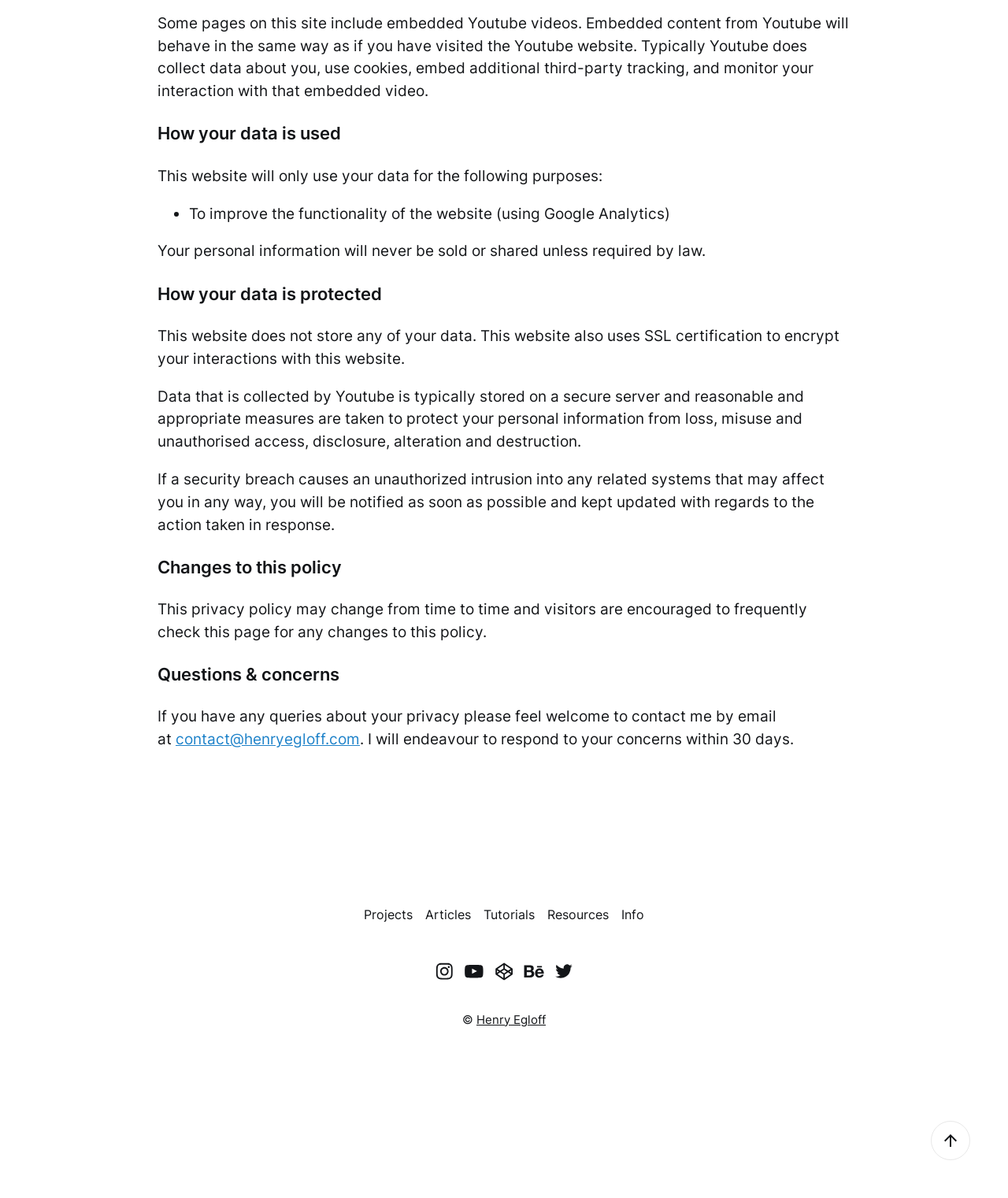Utilize the details in the image to thoroughly answer the following question: What is the policy on selling personal information?

The text 'Your personal information will never be sold or shared unless required by law.' under the 'How your data is used' section clearly states that this website does not sell or share personal information unless required by law.